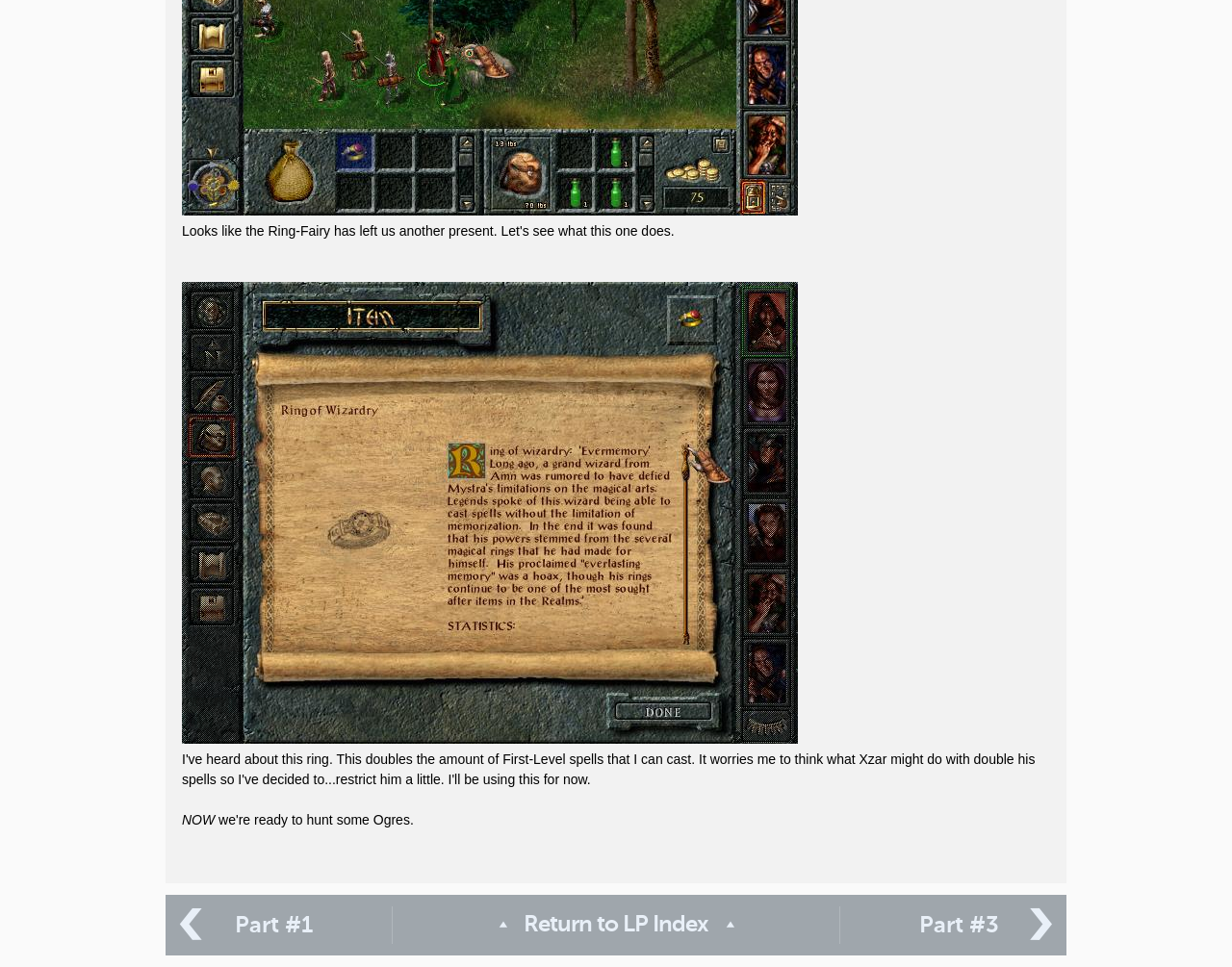Locate the bounding box for the described UI element: "Tuck End Boxes". Ensure the coordinates are four float numbers between 0 and 1, formatted as [left, top, right, bottom].

None